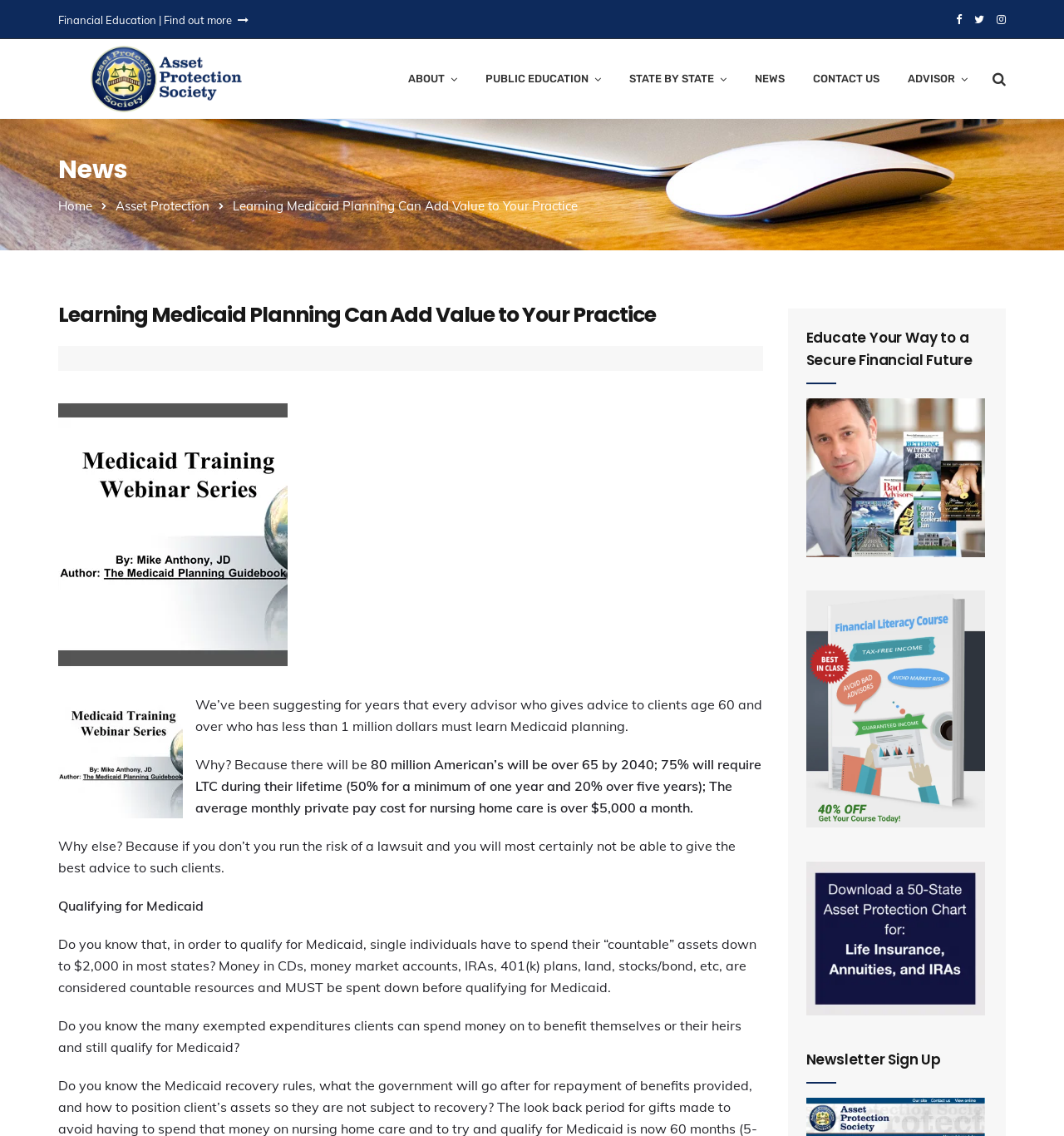Using the information in the image, give a comprehensive answer to the question: 
What is the average monthly private pay cost for nursing home care?

According to the text on the webpage, the average monthly private pay cost for nursing home care is over $5,000. This information is provided as a statistic to emphasize the importance of Medicaid planning.